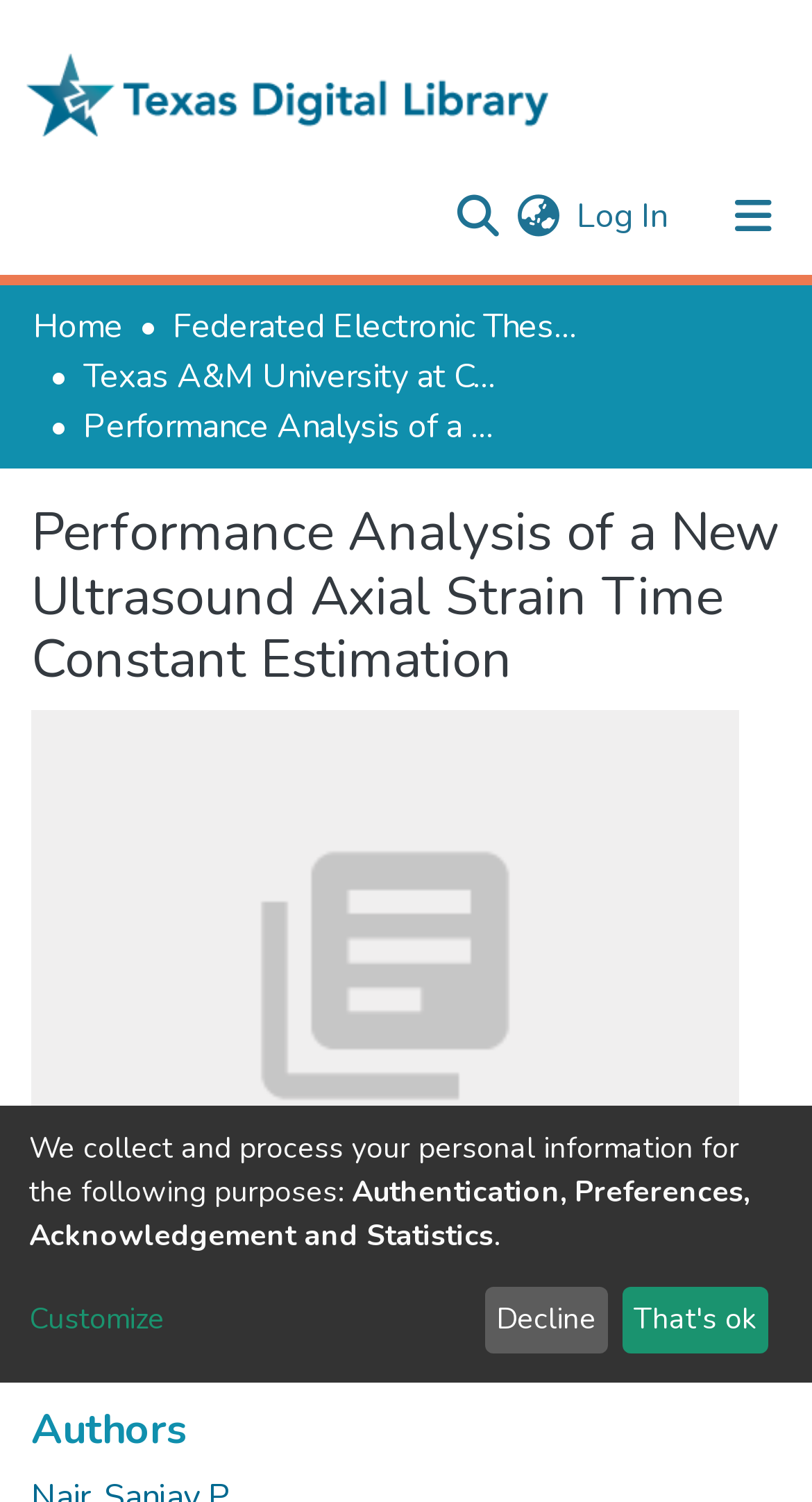Indicate the bounding box coordinates of the element that needs to be clicked to satisfy the following instruction: "Search for a repository". The coordinates should be four float numbers between 0 and 1, i.e., [left, top, right, bottom].

[0.544, 0.116, 0.621, 0.169]